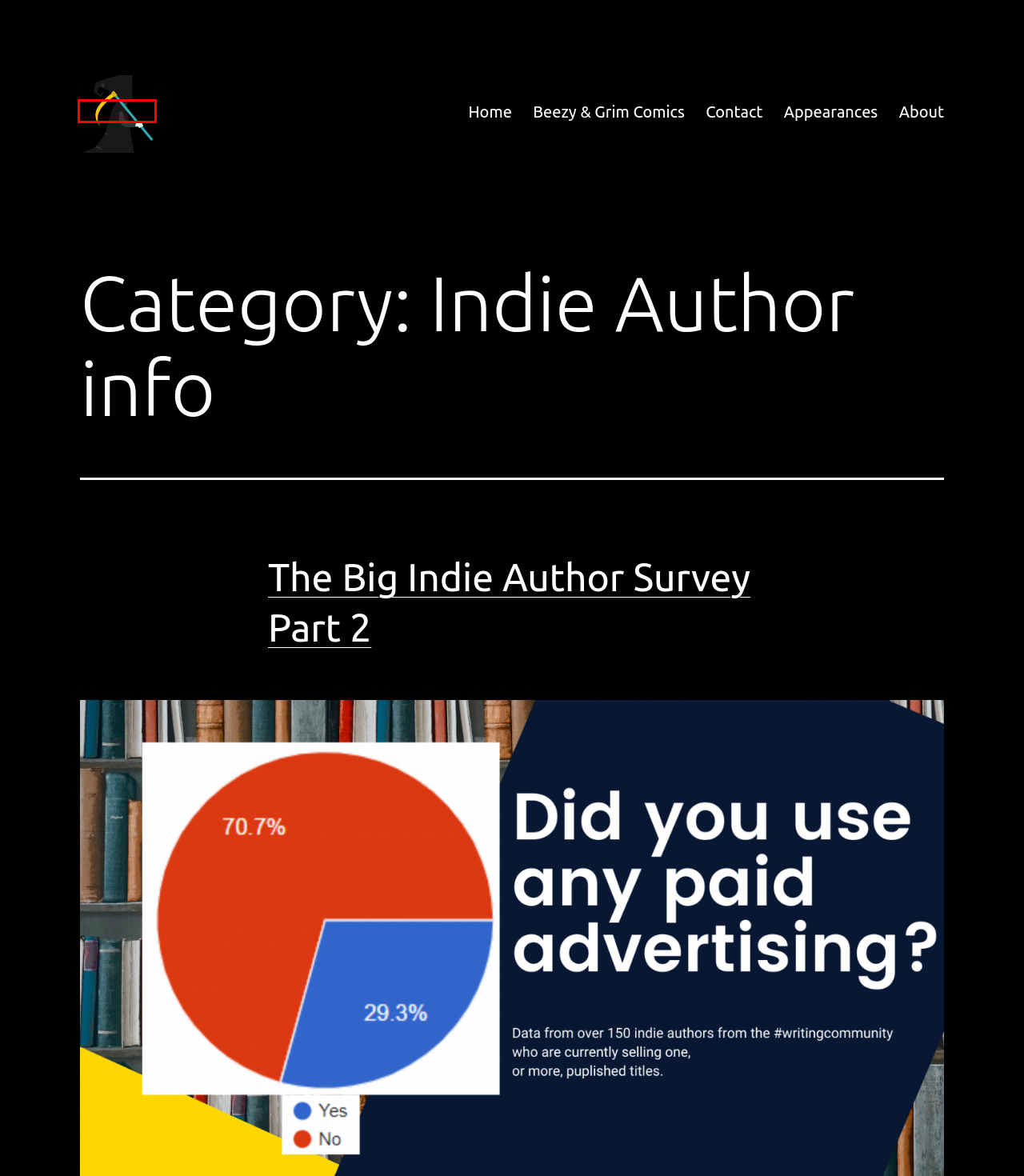You are given a webpage screenshot where a red bounding box highlights an element. Determine the most fitting webpage description for the new page that loads after clicking the element within the red bounding box. Here are the candidates:
A. Welcome to Gloomwood - Ross Young - Author
B. The #IndieApril IndieScribable survey - Ross Young - Author
C. The Big Indie Author Survey Part 2 - Ross Young - Author
D. Contact - Ross Young - Author
E. Beezy & Grim... and stuff. - Ross Young - Author
F. Blog Tool, Publishing Platform, and CMS – WordPress.org
G. About - Ross Young - Author
H. Appearances - Ross Young - Author

A